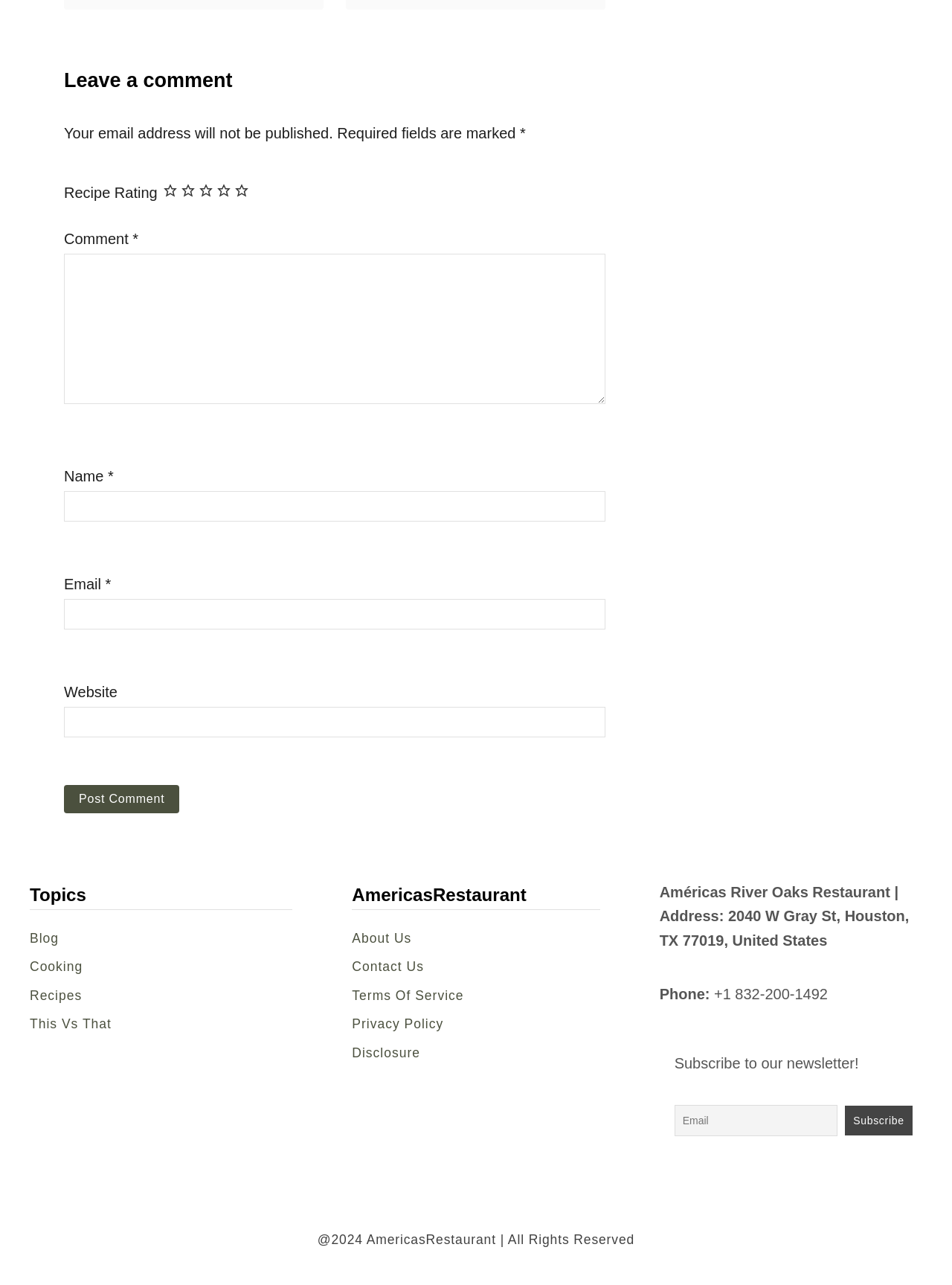Provide the bounding box coordinates in the format (top-left x, top-left y, bottom-right x, bottom-right y). All values are floating point numbers between 0 and 1. Determine the bounding box coordinate of the UI element described as: parent_node: Comment * name="comment"

[0.067, 0.197, 0.636, 0.319]